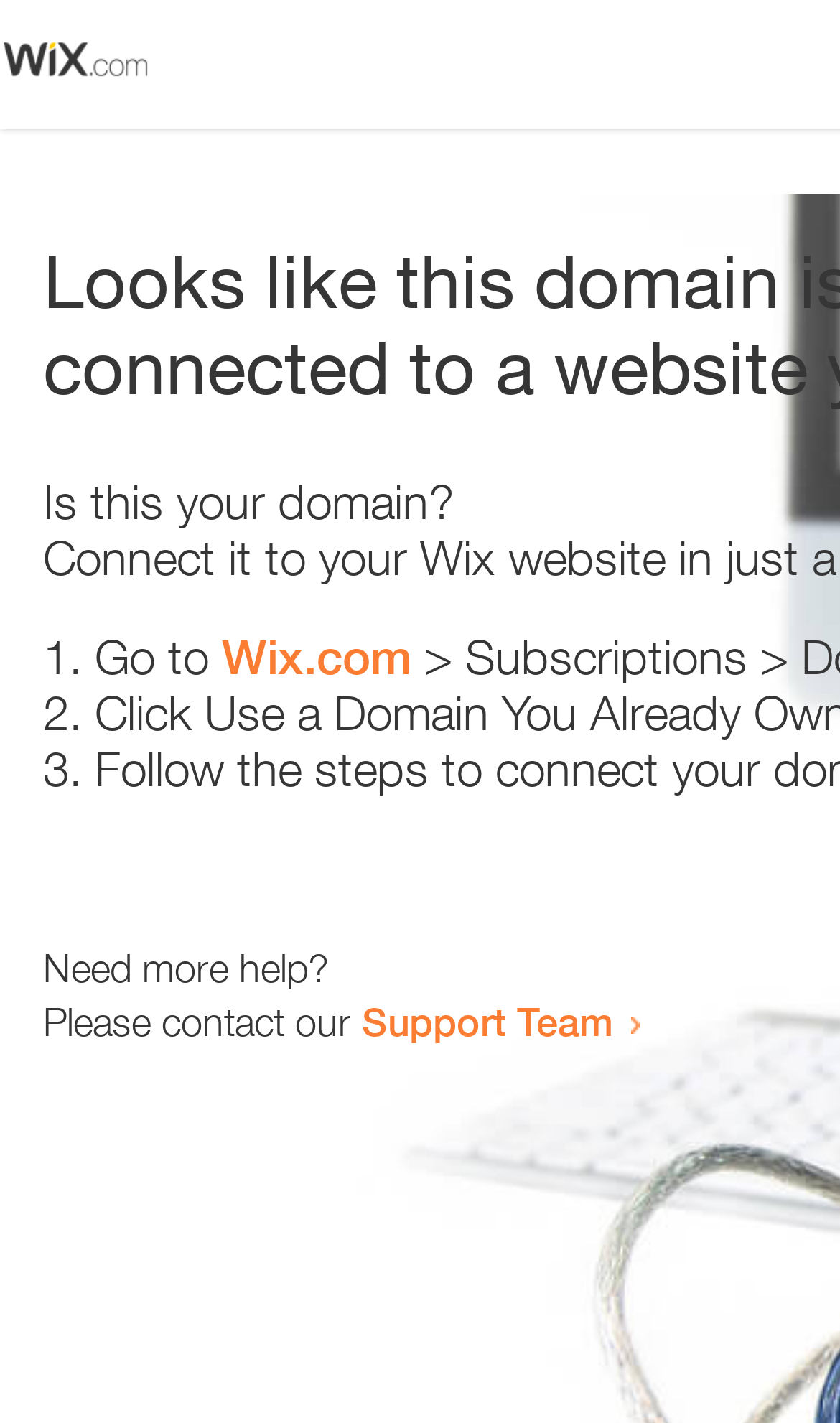Provide a brief response to the question below using a single word or phrase: 
Is the webpage asking a question?

Yes